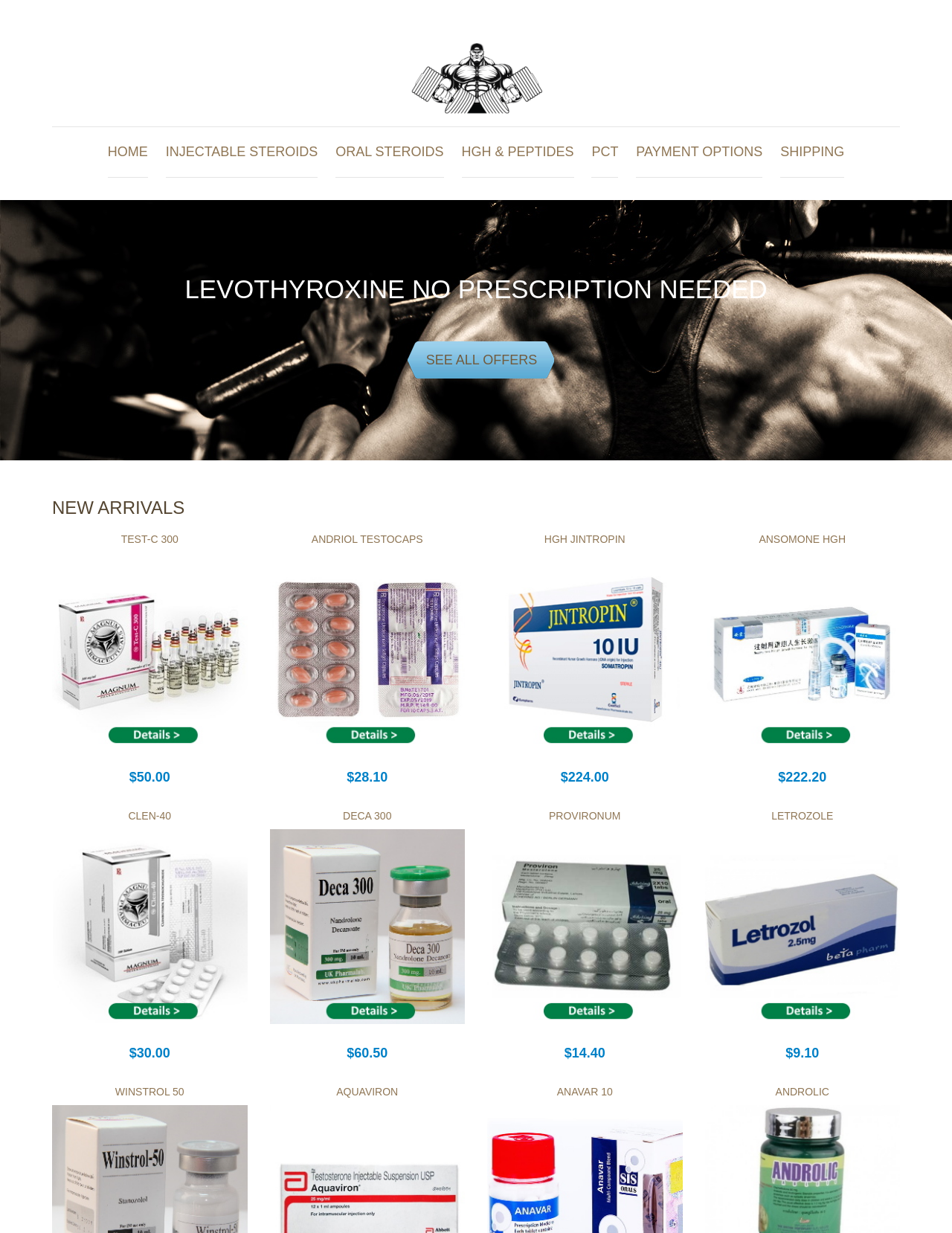What is the payment option mentioned on the webpage? Using the information from the screenshot, answer with a single word or phrase.

Bitcoin